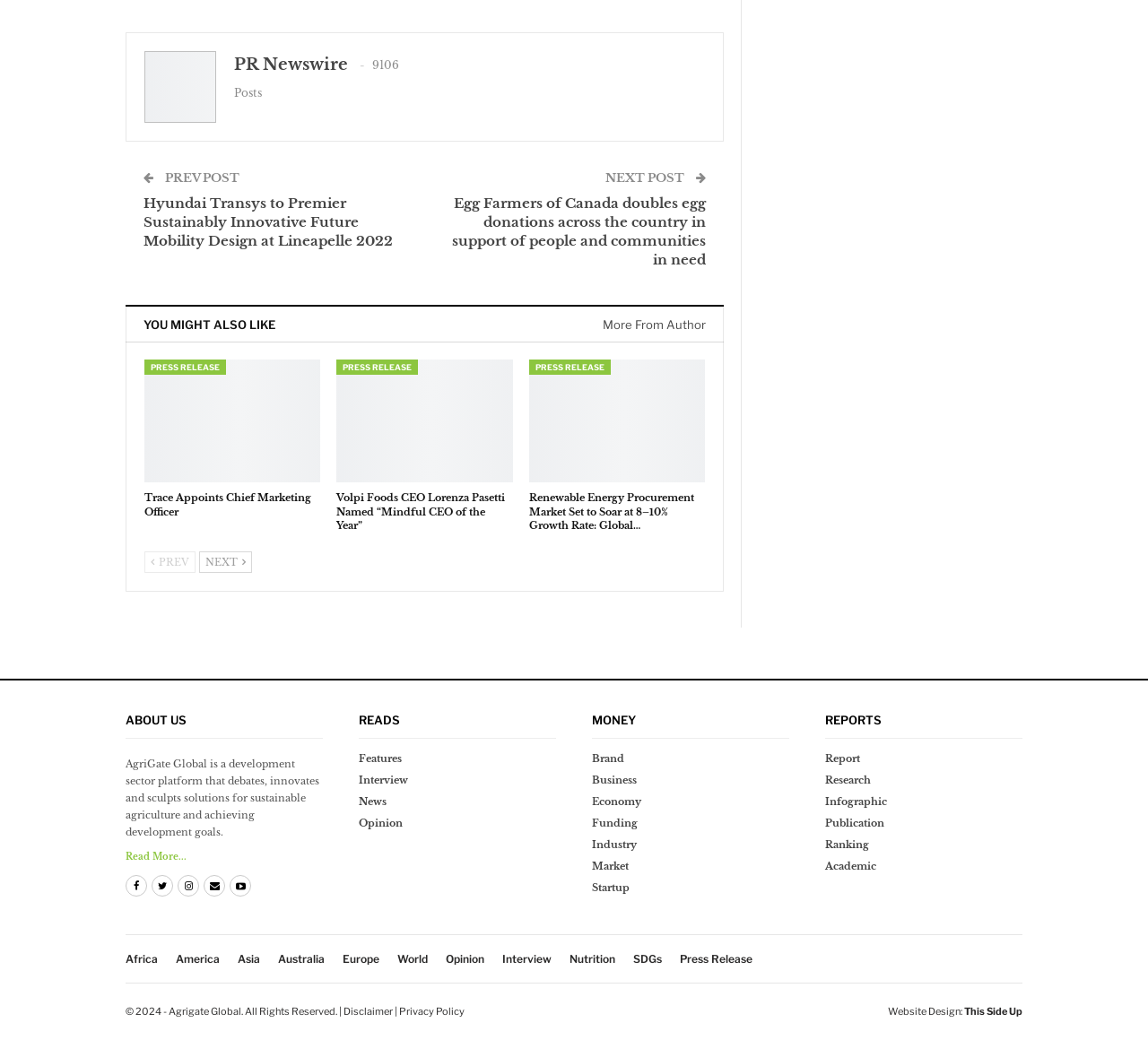Please determine the bounding box coordinates of the area that needs to be clicked to complete this task: 'Go to the 'About Us' page'. The coordinates must be four float numbers between 0 and 1, formatted as [left, top, right, bottom].

[0.109, 0.685, 0.162, 0.699]